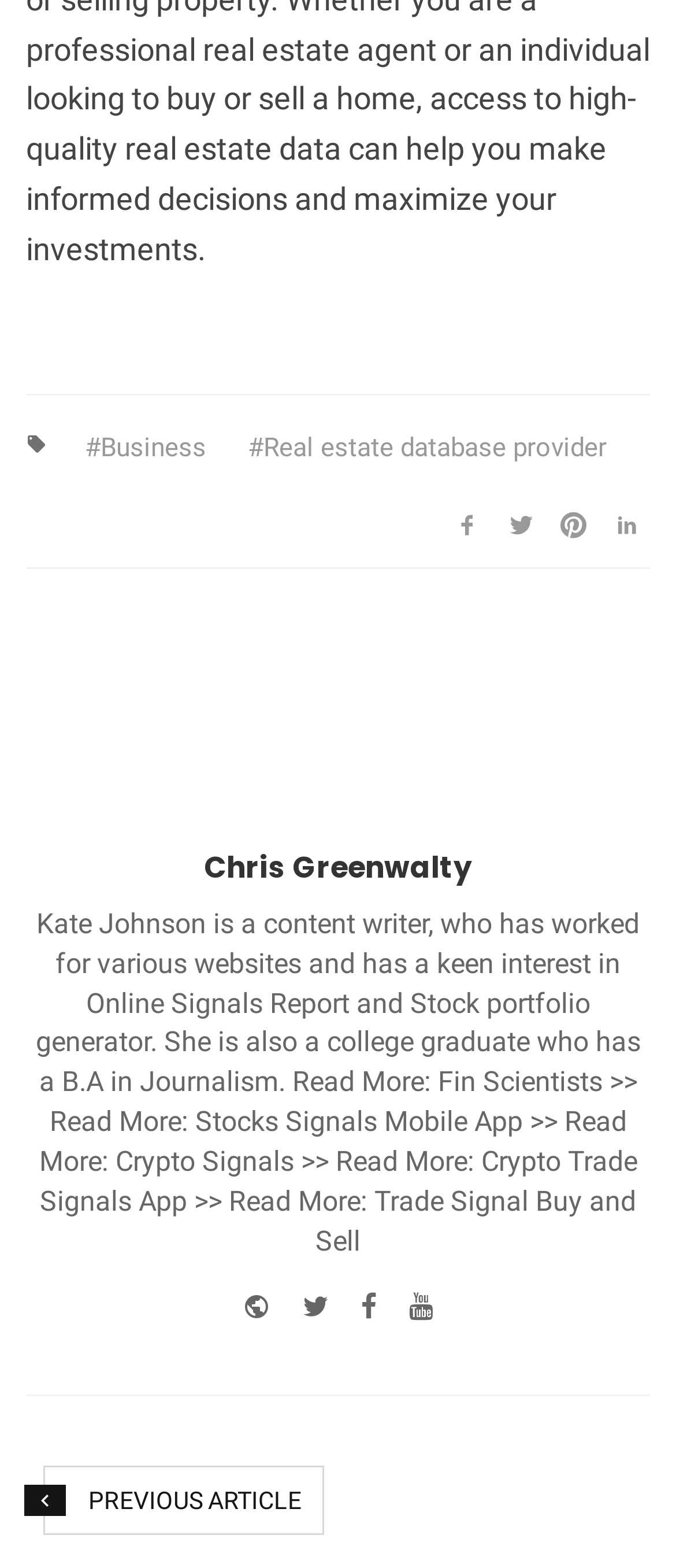Specify the bounding box coordinates of the region I need to click to perform the following instruction: "Check Trade Signal Buy and Sell". The coordinates must be four float numbers in the range of 0 to 1, i.e., [left, top, right, bottom].

[0.467, 0.755, 0.941, 0.802]